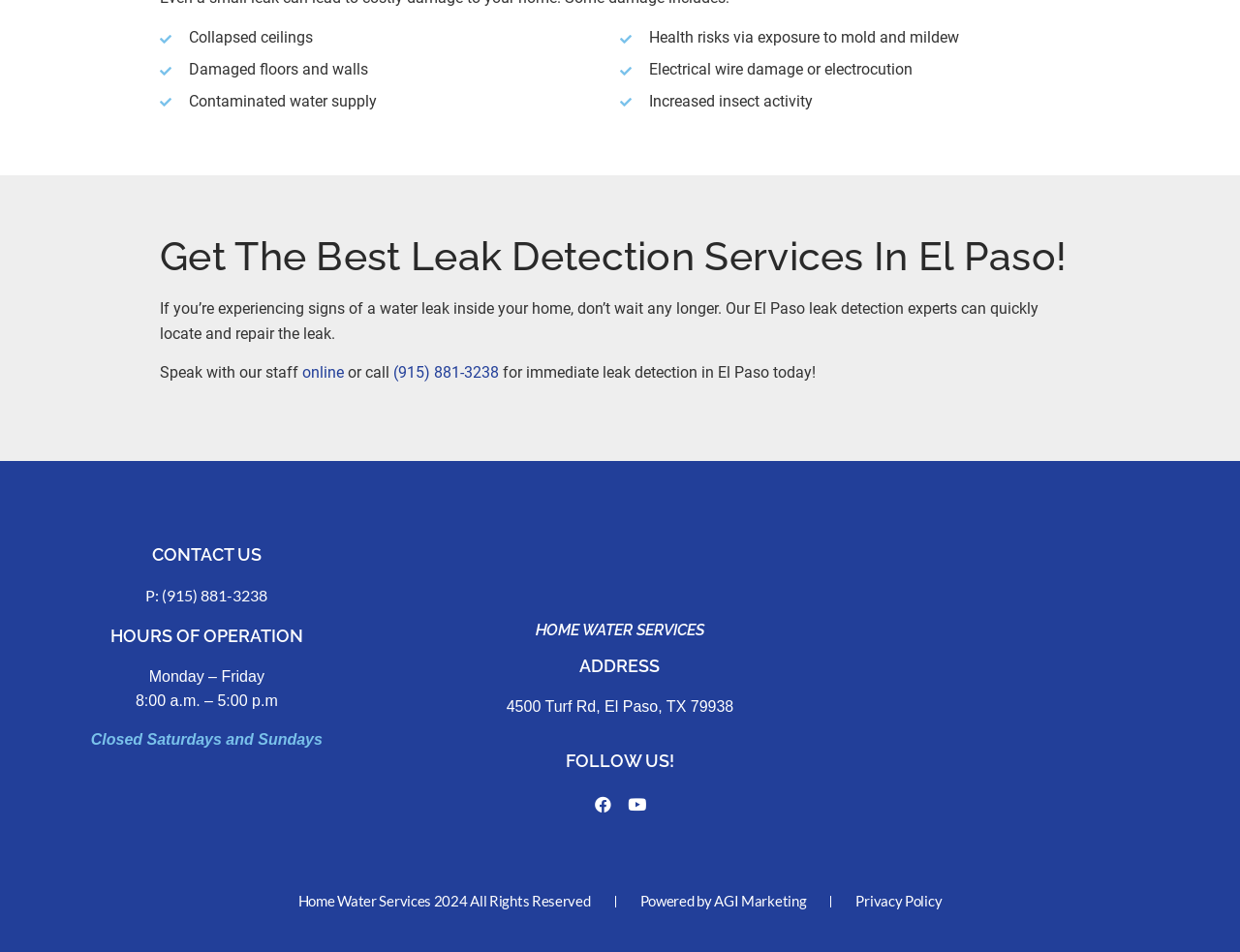Identify the bounding box coordinates of the clickable section necessary to follow the following instruction: "Contact us online". The coordinates should be presented as four float numbers from 0 to 1, i.e., [left, top, right, bottom].

[0.244, 0.381, 0.277, 0.4]